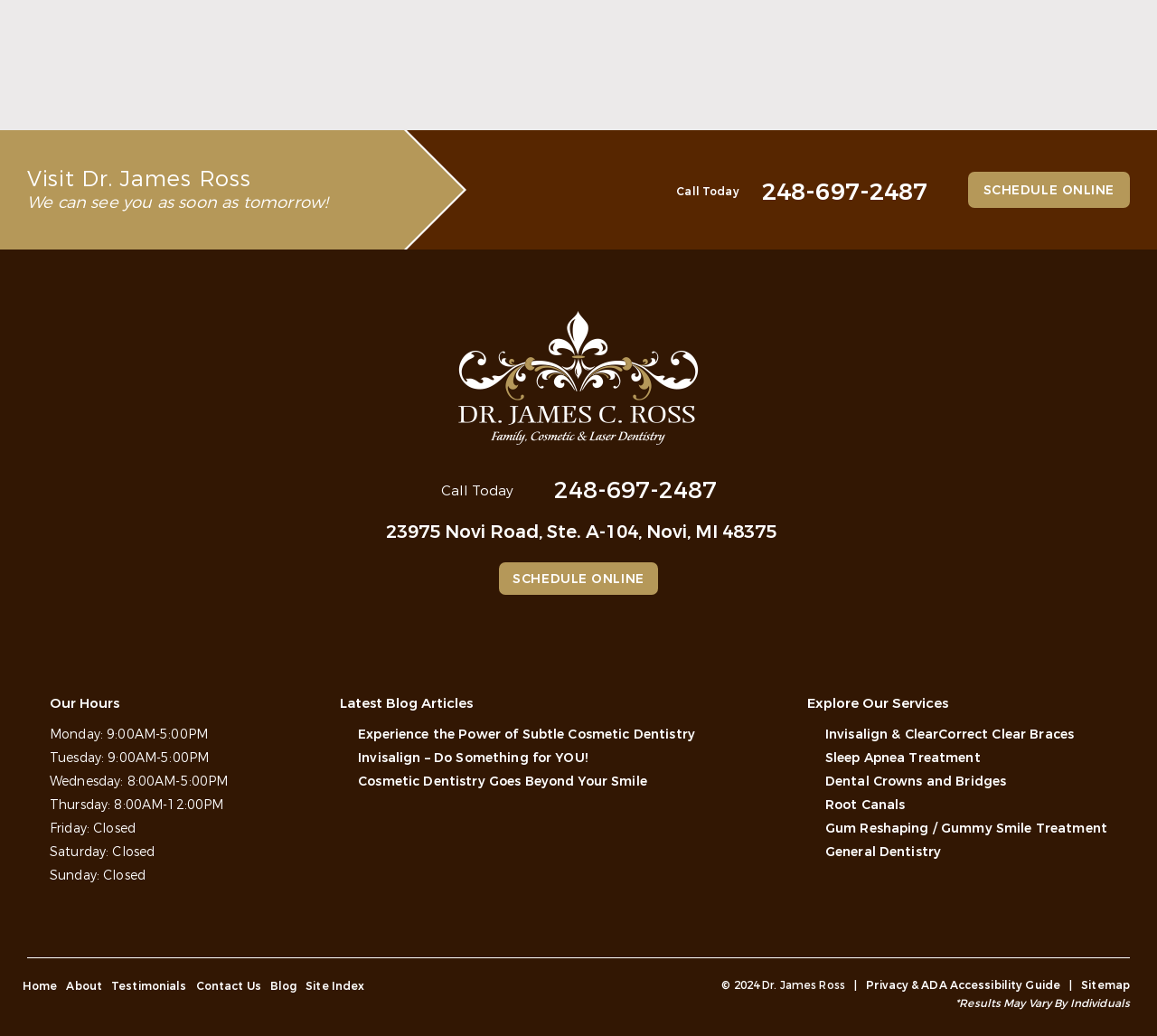Provide a brief response to the question below using a single word or phrase: 
What is the address of the dentist's office?

23975 Novi Road, Ste. A-104, Novi, MI 48375